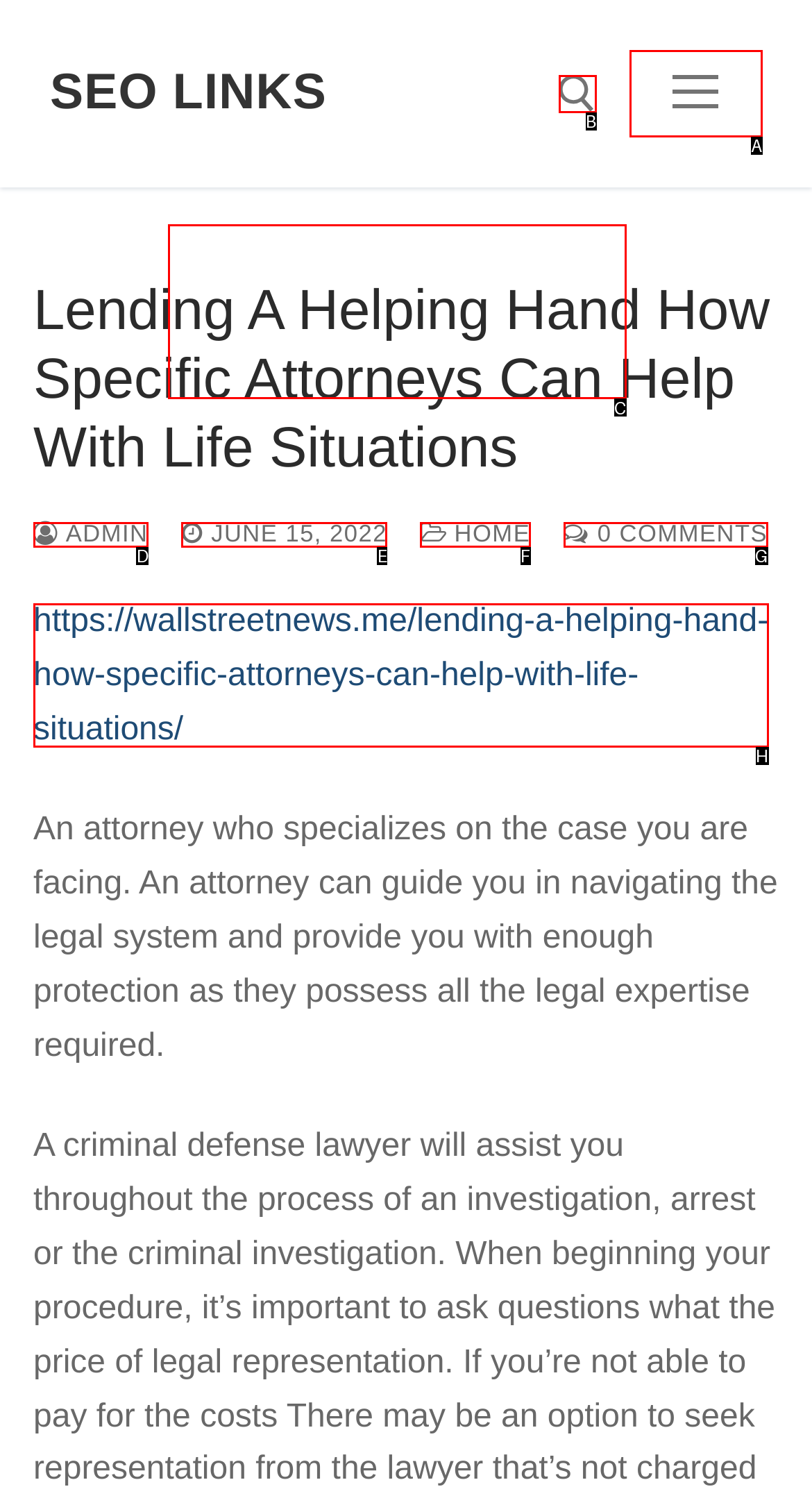To complete the task: search for something, select the appropriate UI element to click. Respond with the letter of the correct option from the given choices.

C